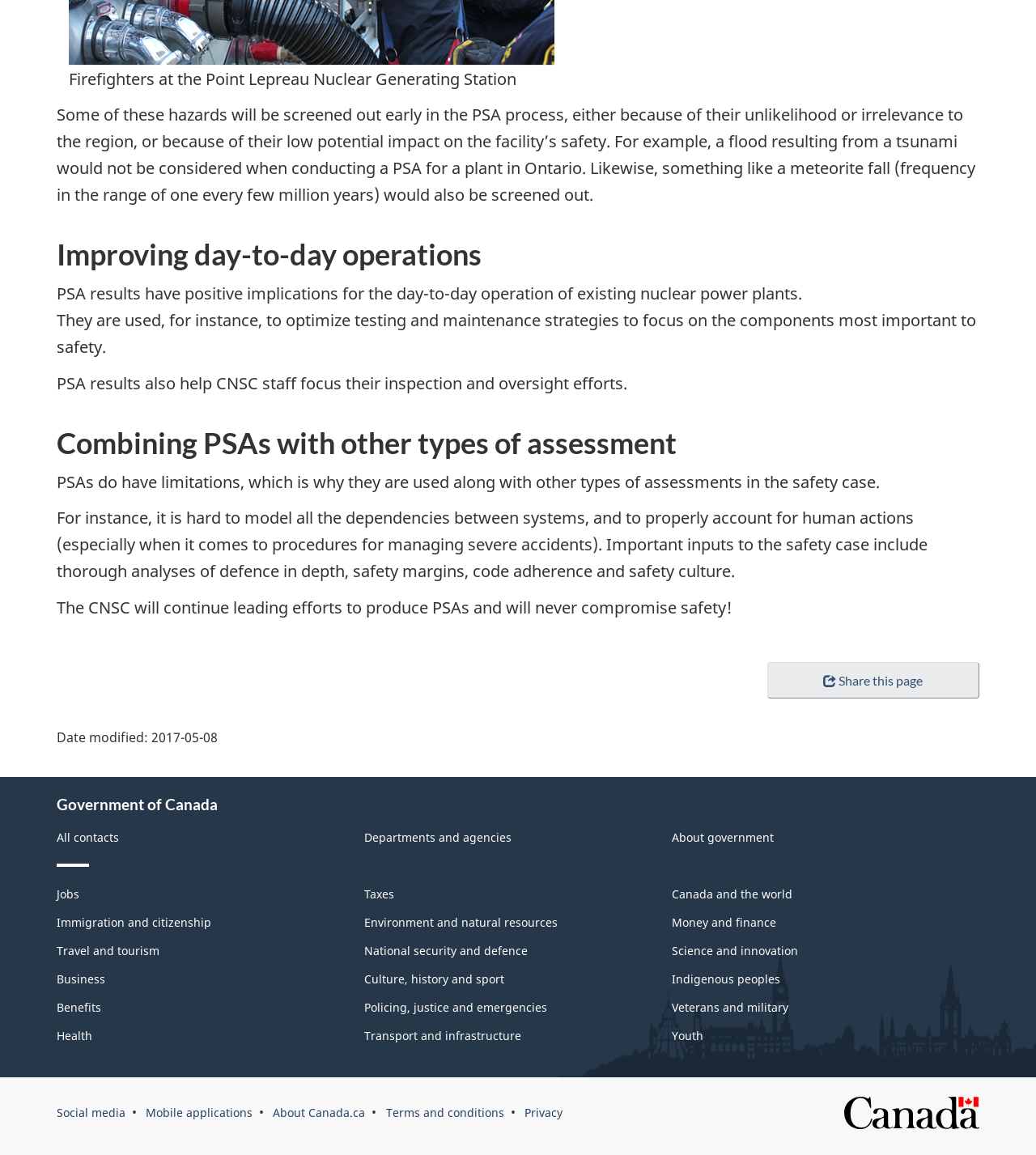Specify the bounding box coordinates of the area to click in order to execute this command: 'Share this page'. The coordinates should consist of four float numbers ranging from 0 to 1, and should be formatted as [left, top, right, bottom].

[0.74, 0.573, 0.945, 0.605]